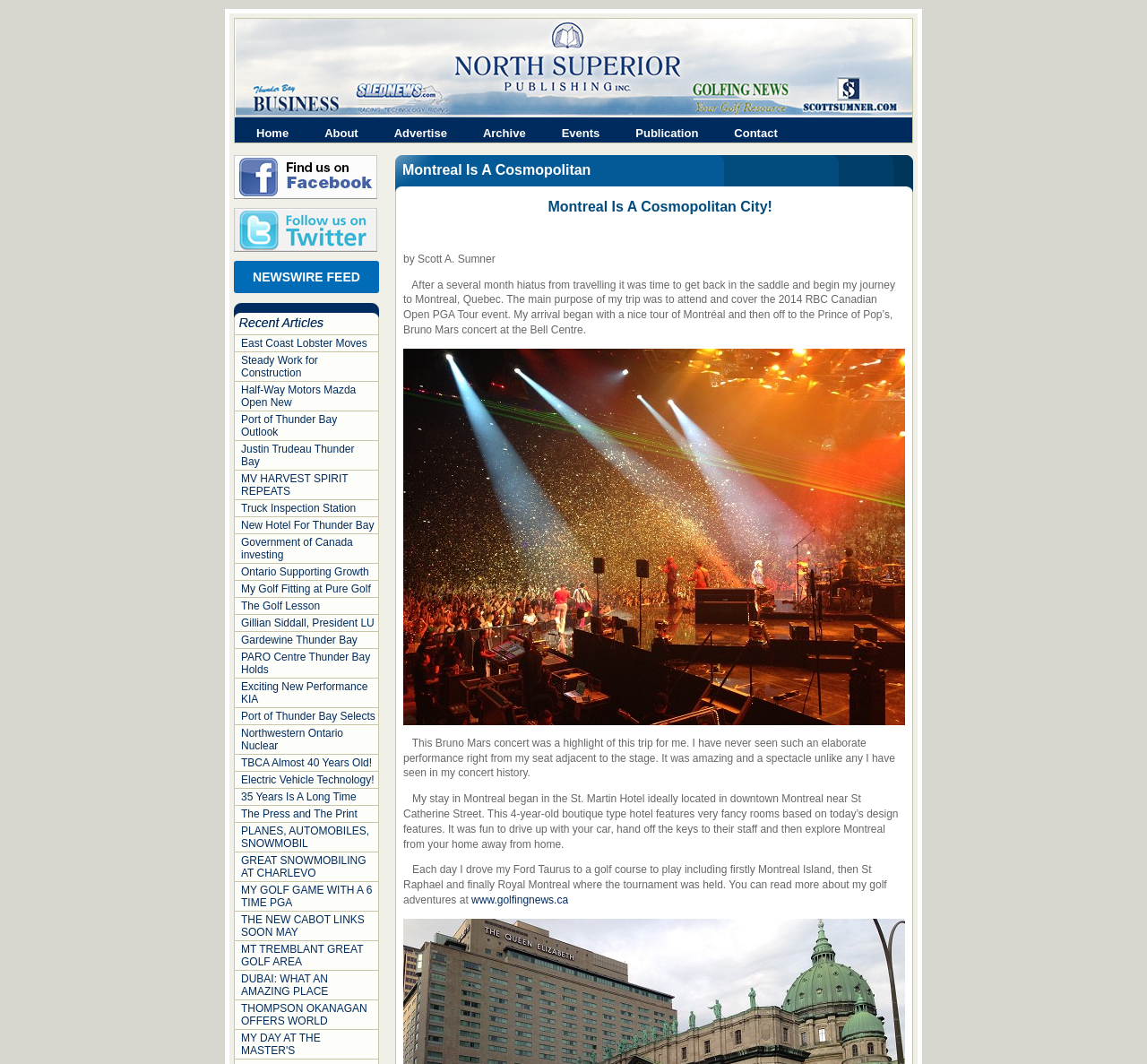Predict the bounding box of the UI element that fits this description: "NEWSWIRE FEED".

[0.204, 0.245, 0.33, 0.275]